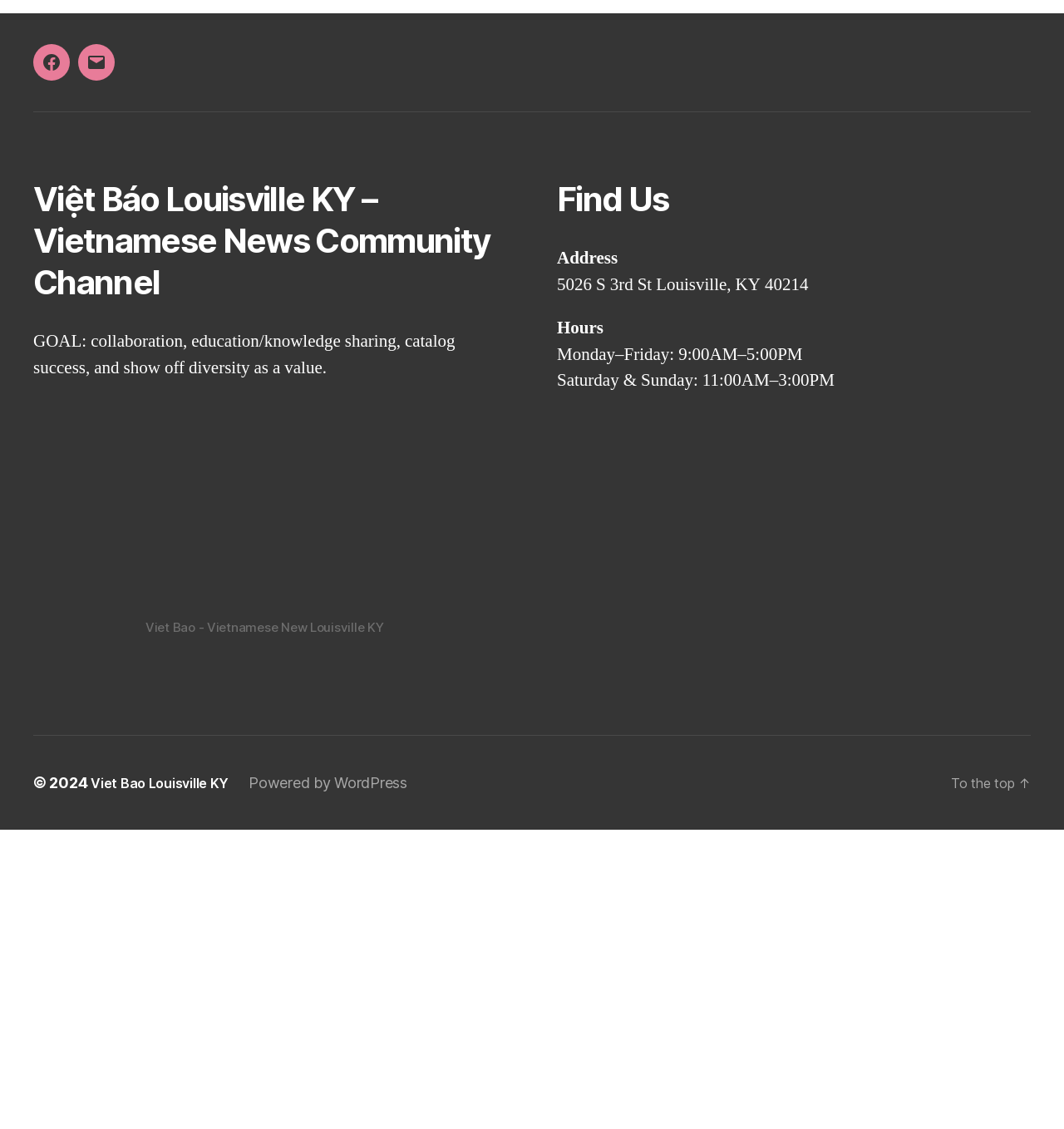Can you determine the bounding box coordinates of the area that needs to be clicked to fulfill the following instruction: "Find the address of Viet Bao"?

[0.523, 0.484, 0.581, 0.504]